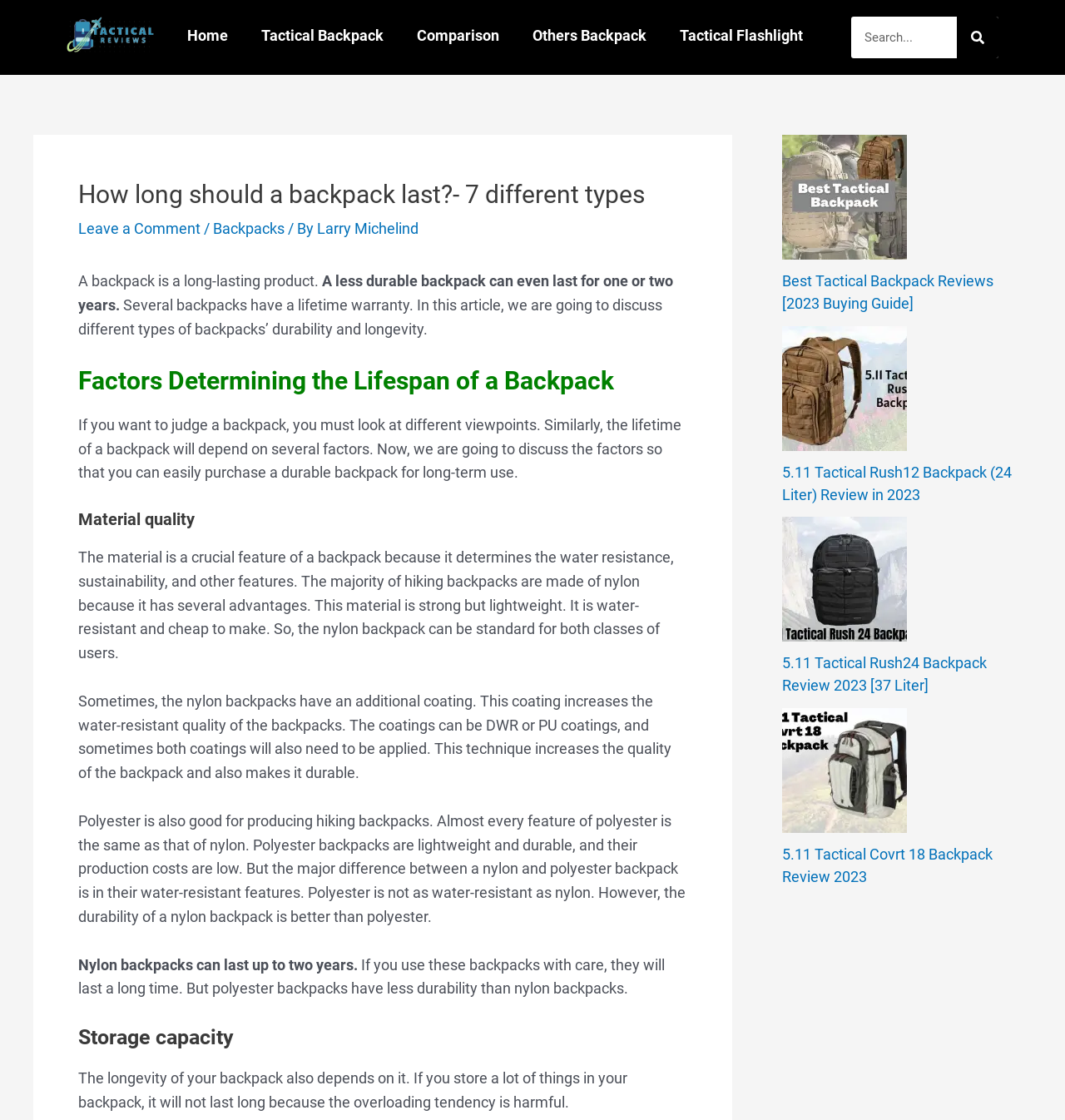Pinpoint the bounding box coordinates of the area that must be clicked to complete this instruction: "Check the review of '5.11 Tactical Rush 12 Backpack'".

[0.734, 0.413, 0.95, 0.449]